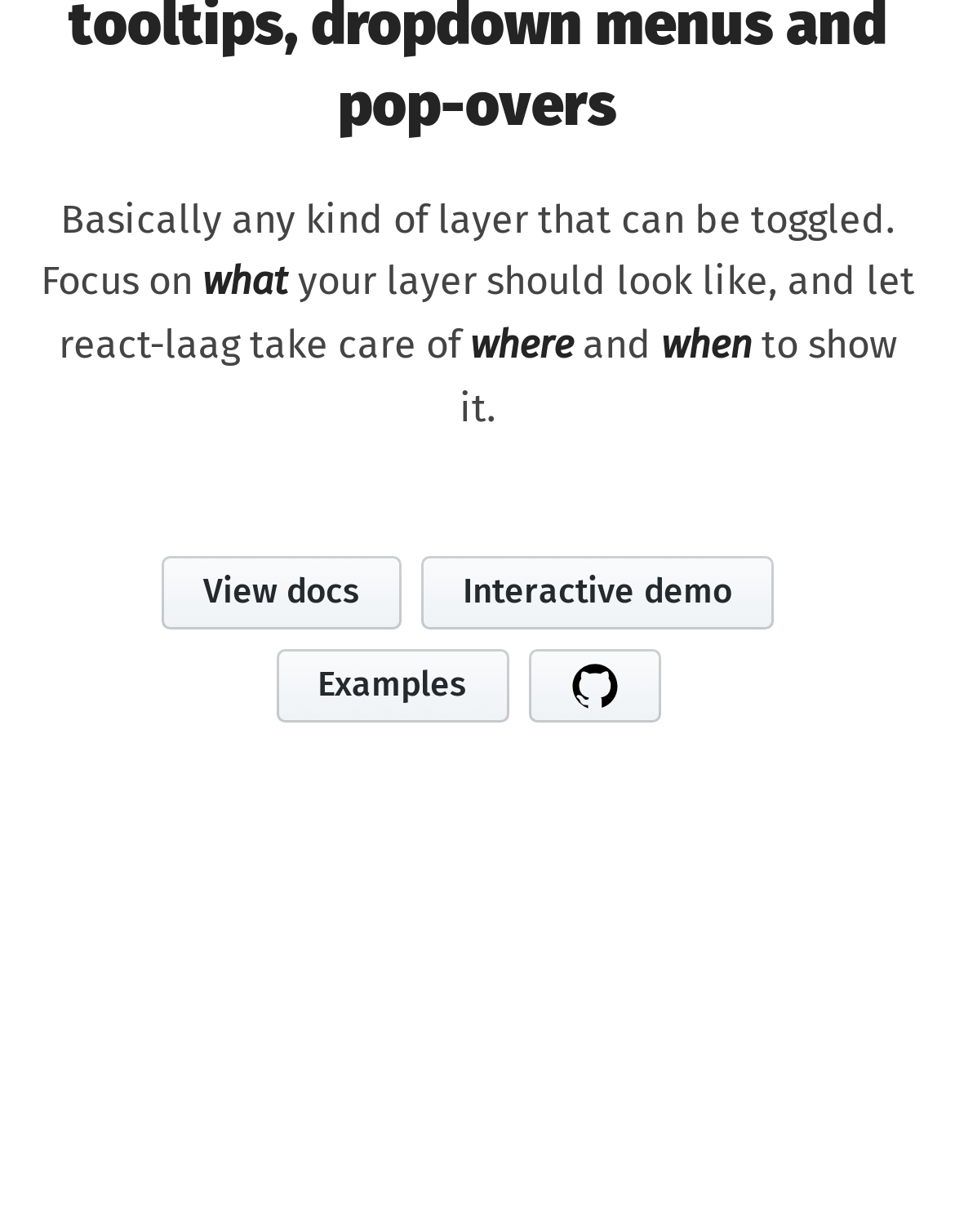Using the provided element description: "Examples", determine the bounding box coordinates of the corresponding UI element in the screenshot.

[0.288, 0.527, 0.532, 0.587]